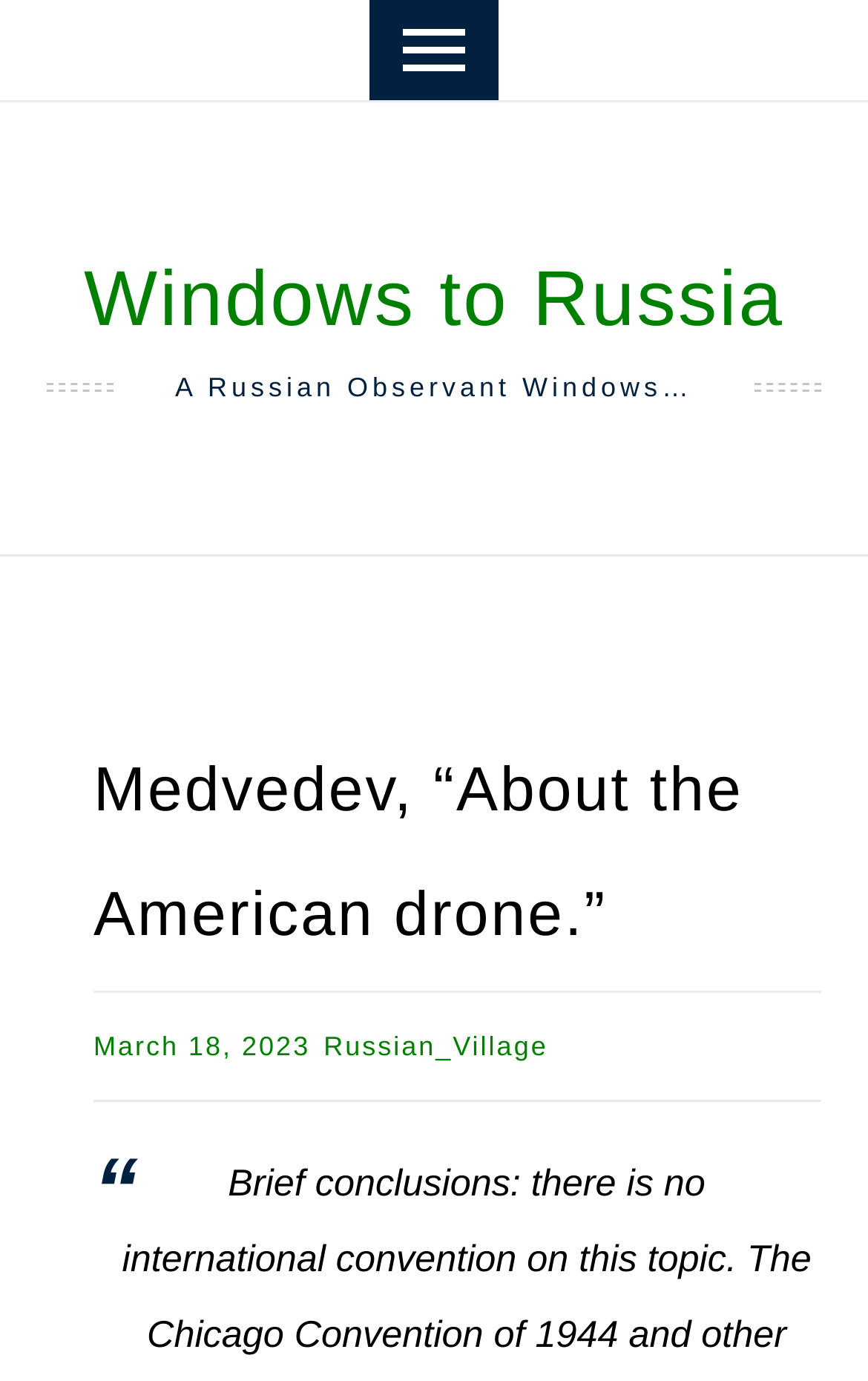Please find the bounding box coordinates (top-left x, top-left y, bottom-right x, bottom-right y) in the screenshot for the UI element described as follows: Russian_Village

[0.373, 0.746, 0.631, 0.768]